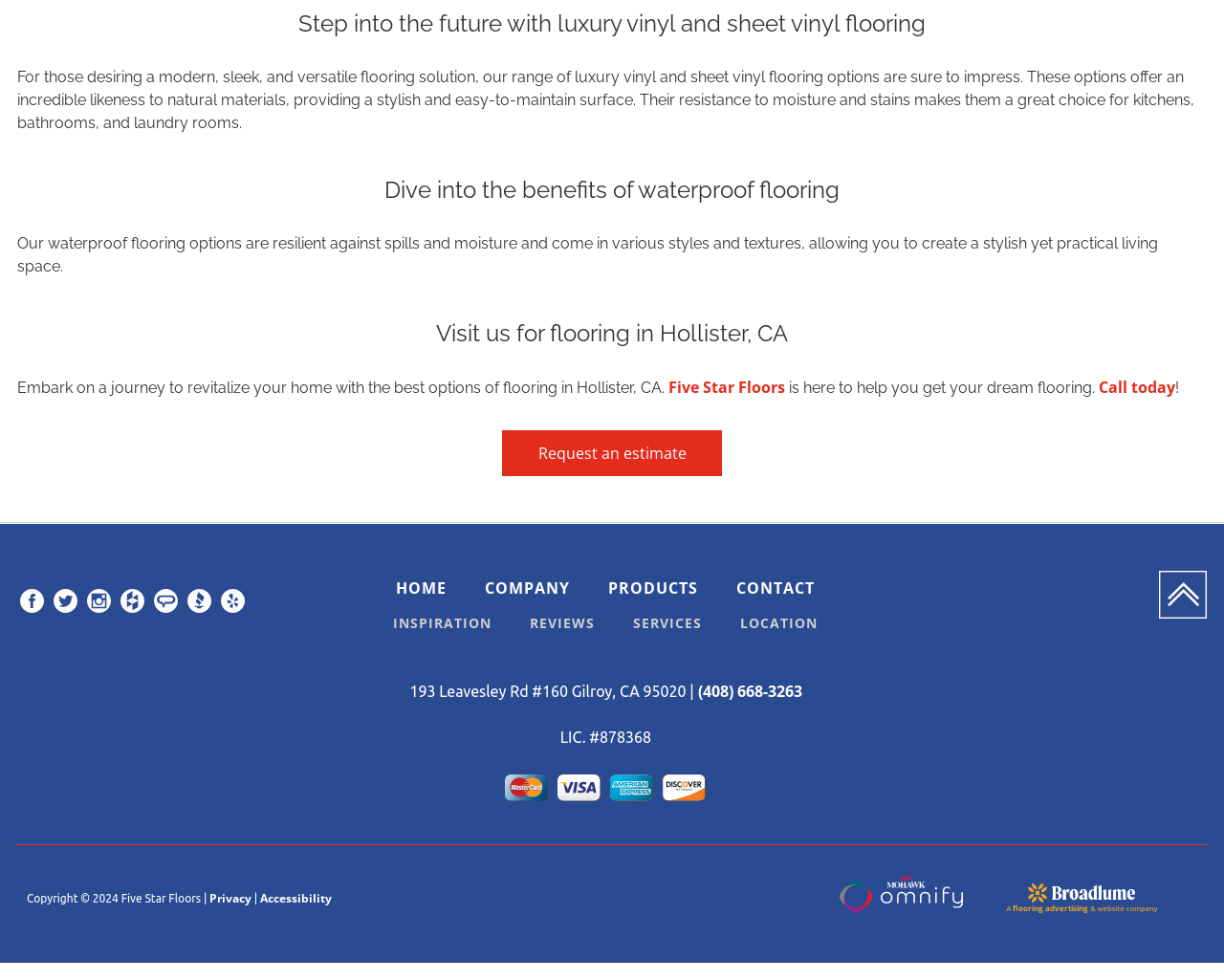Using the webpage screenshot, locate the HTML element that fits the following description and provide its bounding box: "Call today".

[0.898, 0.384, 0.96, 0.406]